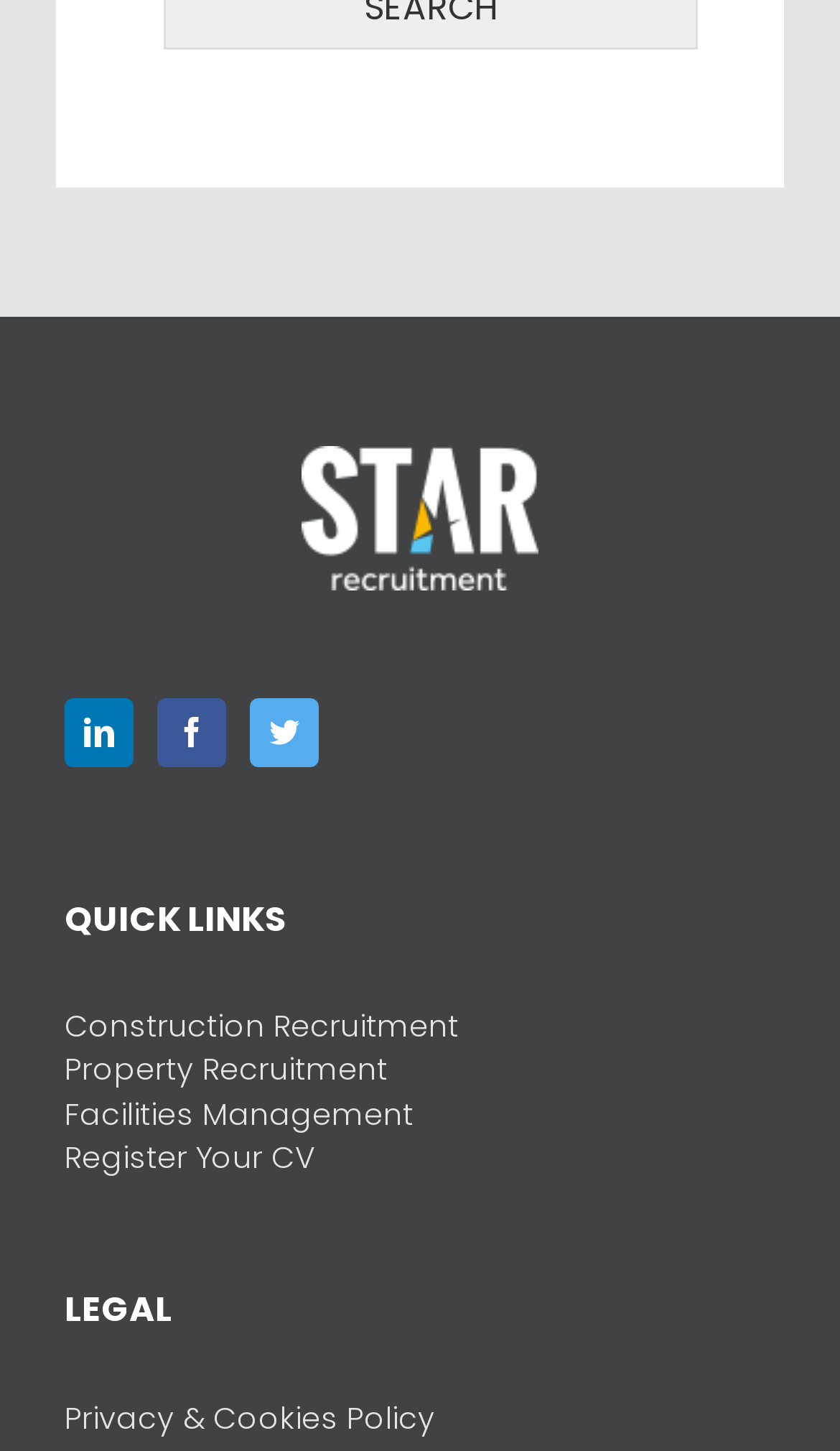Using the element description Privacy & Cookies Policy, predict the bounding box coordinates for the UI element. Provide the coordinates in (top-left x, top-left y, bottom-right x, bottom-right y) format with values ranging from 0 to 1.

[0.077, 0.962, 0.518, 0.991]